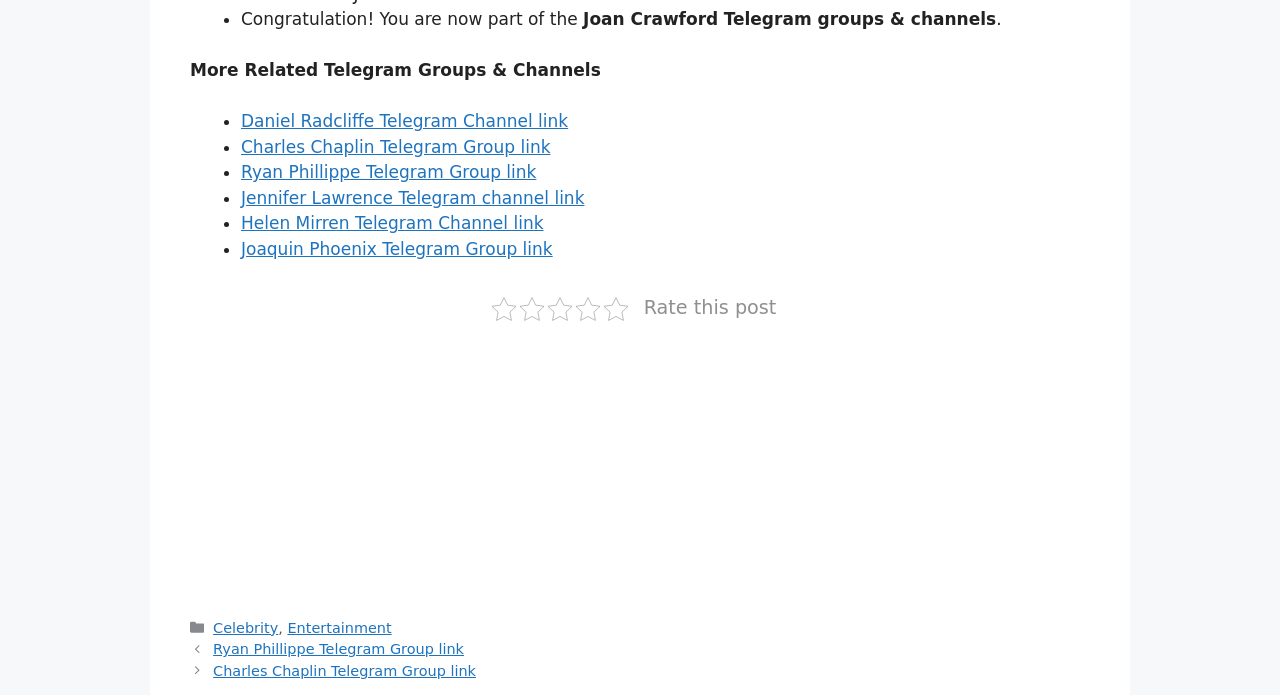Please respond to the question with a concise word or phrase:
What is the name of the person mentioned in the first line?

Joan Crawford